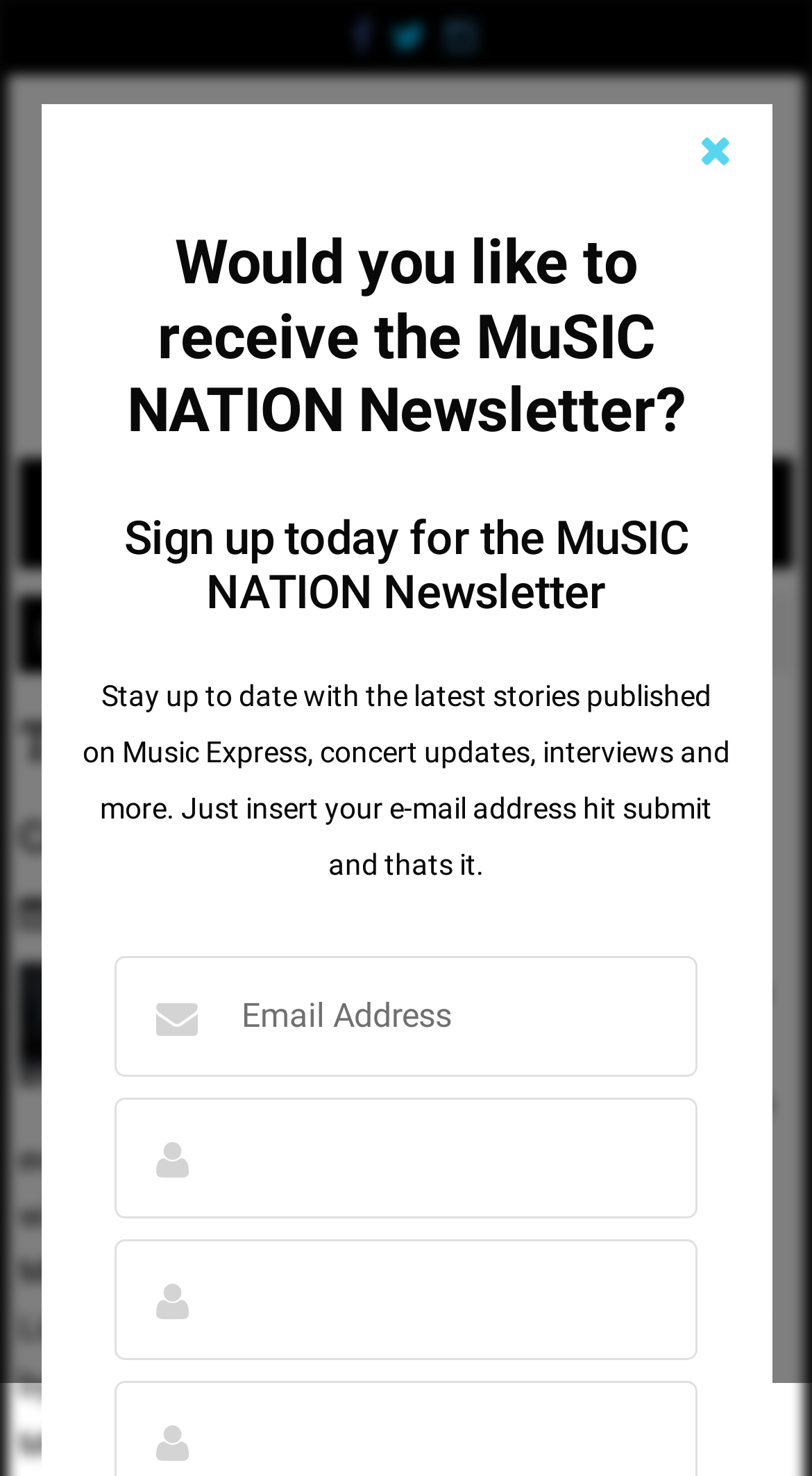Generate a detailed explanation of the webpage's features and information.

The webpage is about Alice Cooper and the music industry in Canada. At the top, there are three social media links and a logo of "The Music Express 2023" with an image. Below the logo, there is a menu link and a search bar. The main content of the page is divided into sections. 

On the left side, there is a header section with a tag "Alice Cooper" and a heading "Canada Rocks!" with a link and an image. Below this, there is a long paragraph of text describing the growth of the music industry in Canada, mentioning various bands and artists such as Rush, Triumph, and Bruce Cockburn.

On the right side, there is a section with a heading "Would you like to receive the MuSIC NATION Newsletter?" and a subheading "Sign up today for the MuSIC NATION Newsletter". Below this, there is a text box to enter an email address and a submit button to sign up for the newsletter.